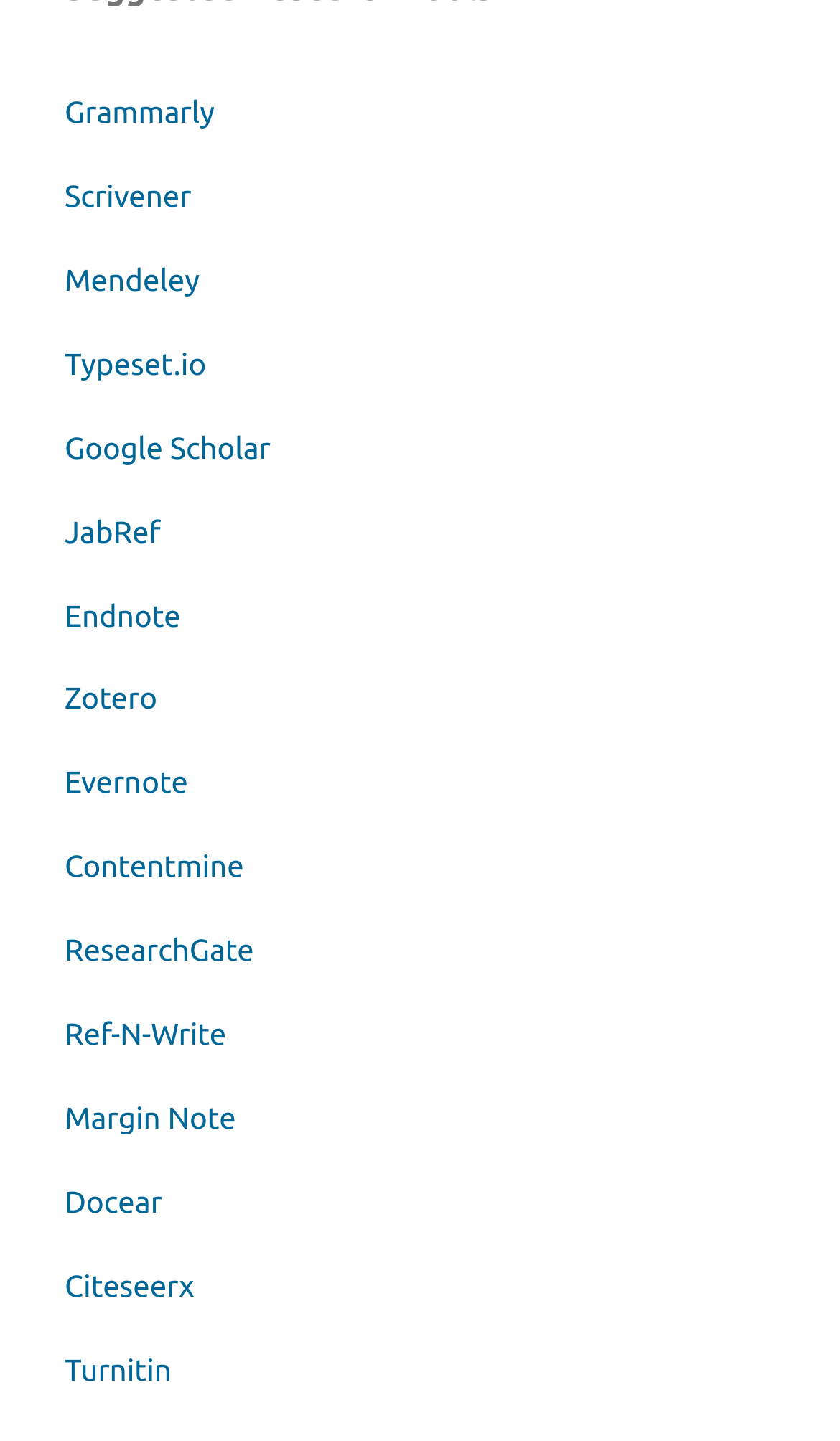Please respond in a single word or phrase: 
What is the last link on this webpage?

Turnitin